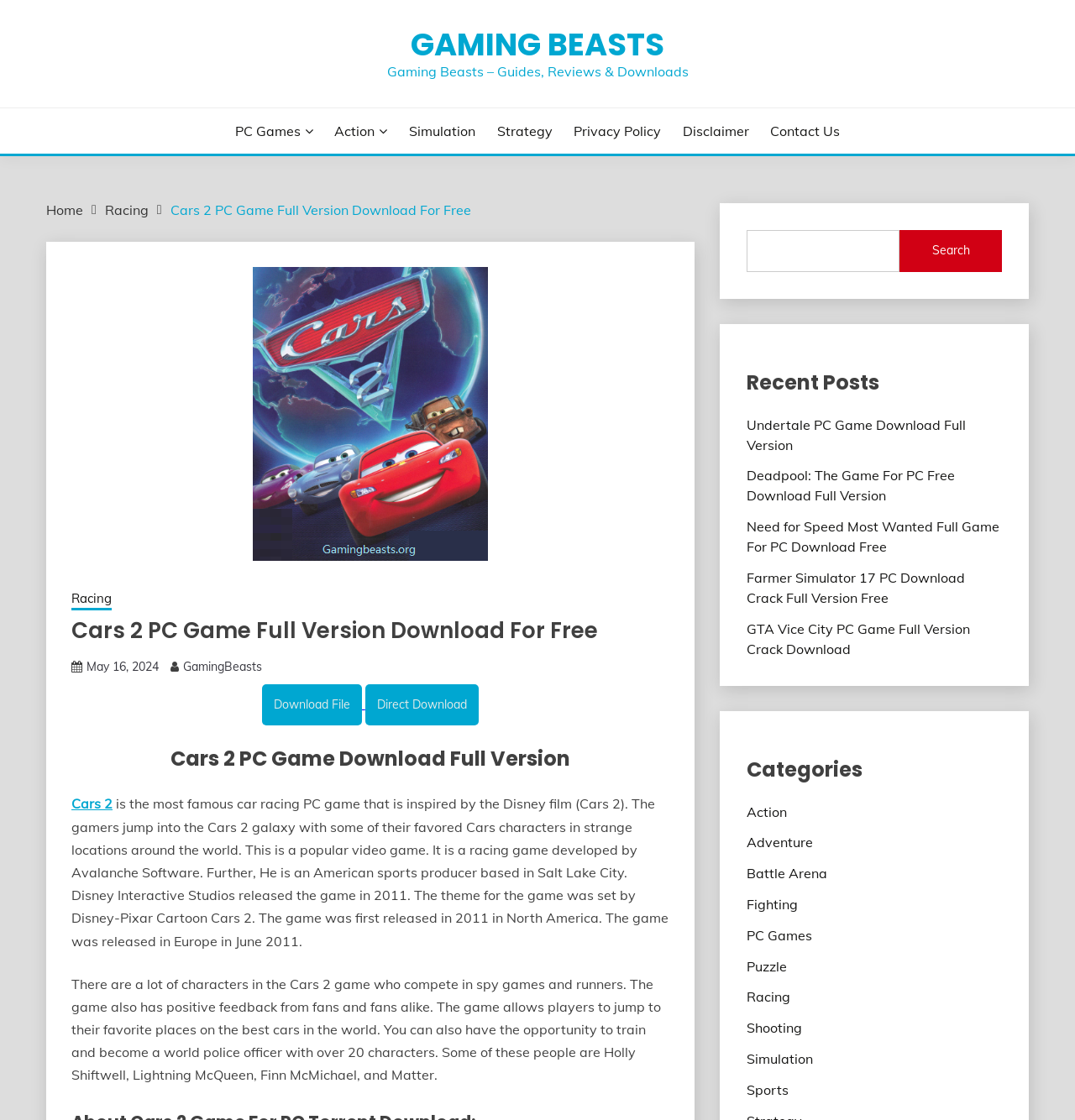Kindly determine the bounding box coordinates of the area that needs to be clicked to fulfill this instruction: "View the first article".

None